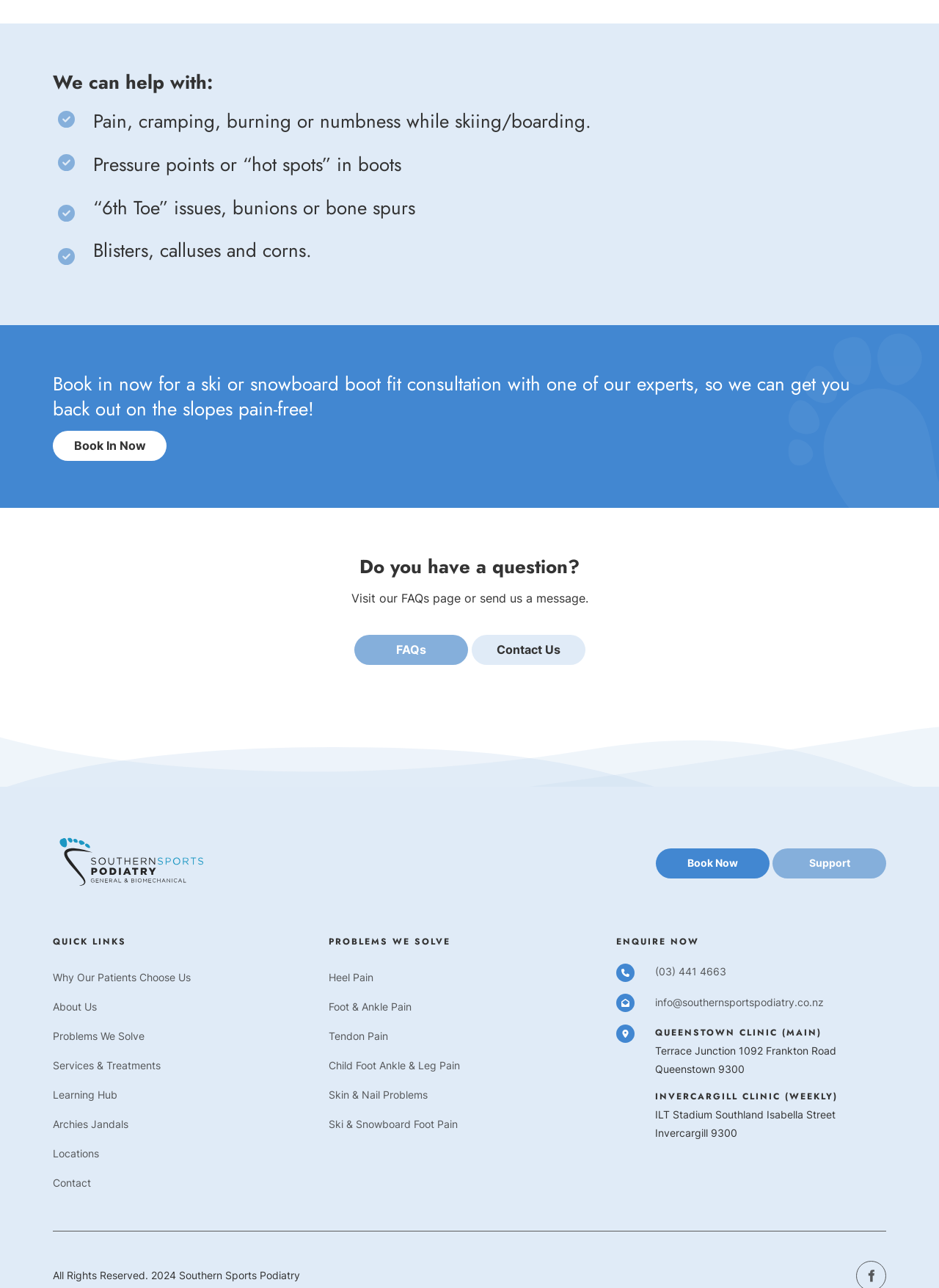Can you provide the bounding box coordinates for the element that should be clicked to implement the instruction: "Book in now for a ski or snowboard boot fit consultation"?

[0.056, 0.335, 0.177, 0.358]